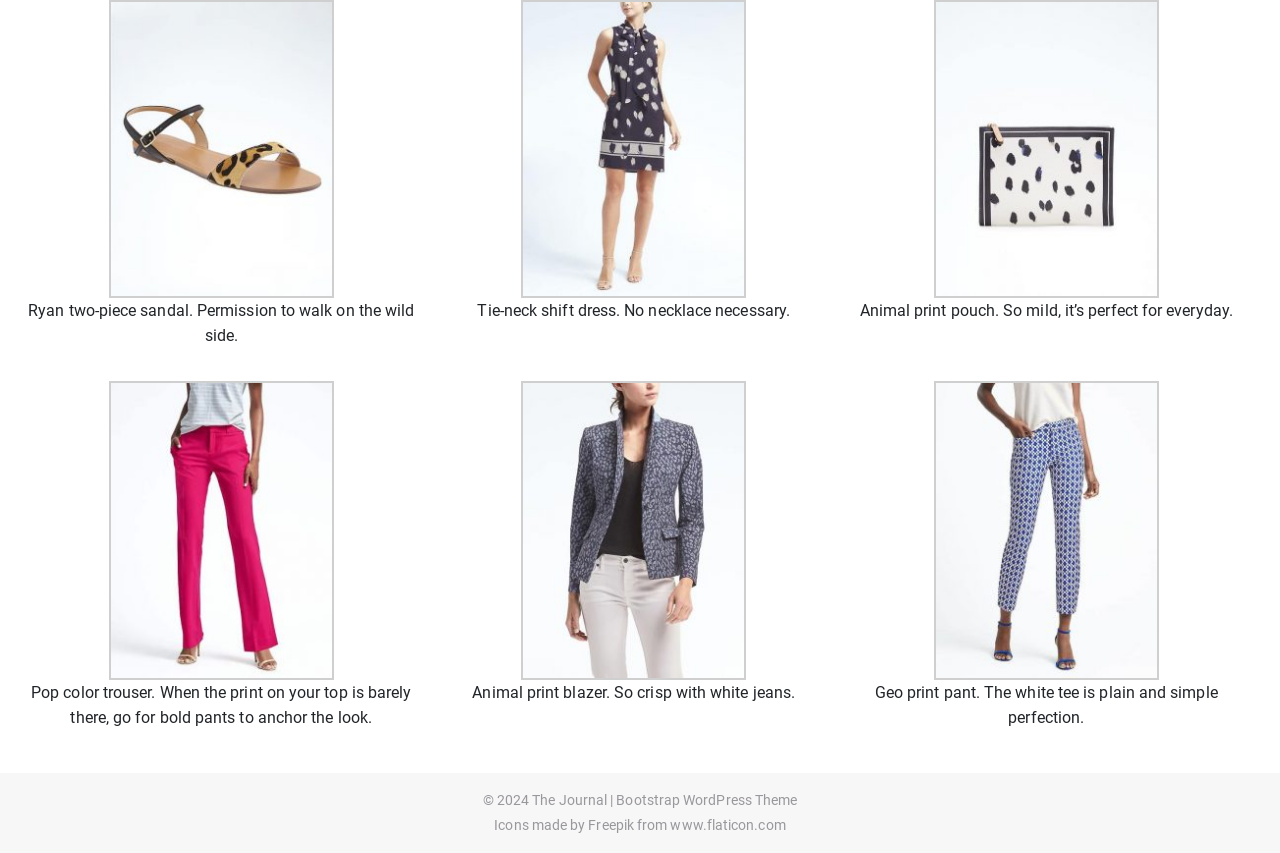Please find the bounding box coordinates for the clickable element needed to perform this instruction: "Explore Tie-neck shift dress".

[0.407, 0.162, 0.583, 0.184]